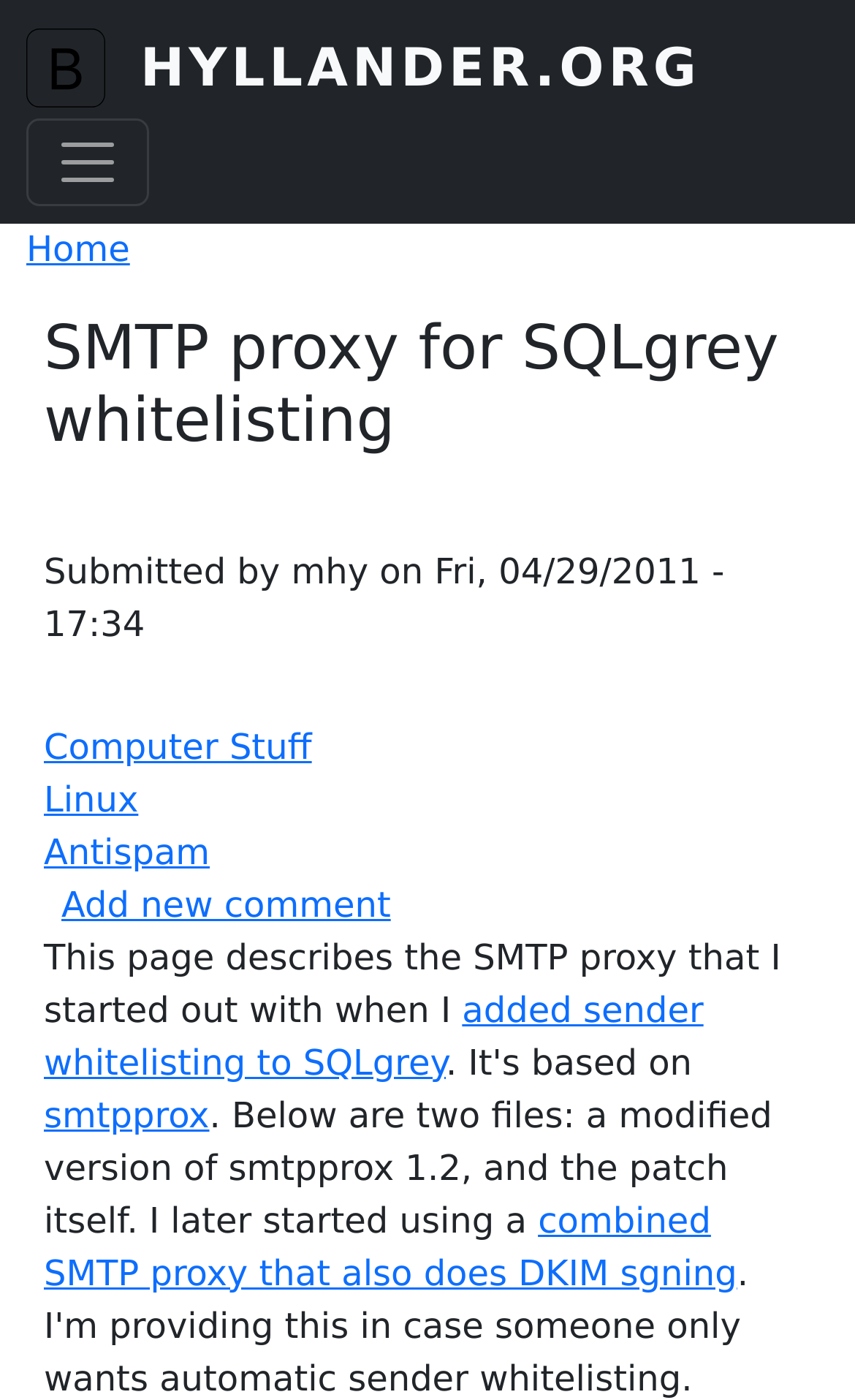Summarize the webpage with a detailed and informative caption.

The webpage is about an SMTP proxy for SQLgrey whitelisting. At the top left, there is a "Home" link accompanied by a small "Home" image. Next to it, there is a larger link "HYLLANDER.ORG". Below these links, there is a "Toggle navigation" button that controls the navigation bar.

The main content of the webpage is divided into sections. The first section has a heading "SMTP proxy for SQLgrey whitelisting" and is followed by a footer section with the text "Submitted by mhy on Fri, 04/29/2011 - 17:34". 

Below the heading, there are three links: "Computer Stuff", "Linux", and "Antispam". Further down, there is a link "Add new comment". The main text of the webpage starts with the sentence "This page describes the SMTP proxy that I started out with when I..." and is followed by several links and paragraphs of text describing the SMTP proxy and its modifications.